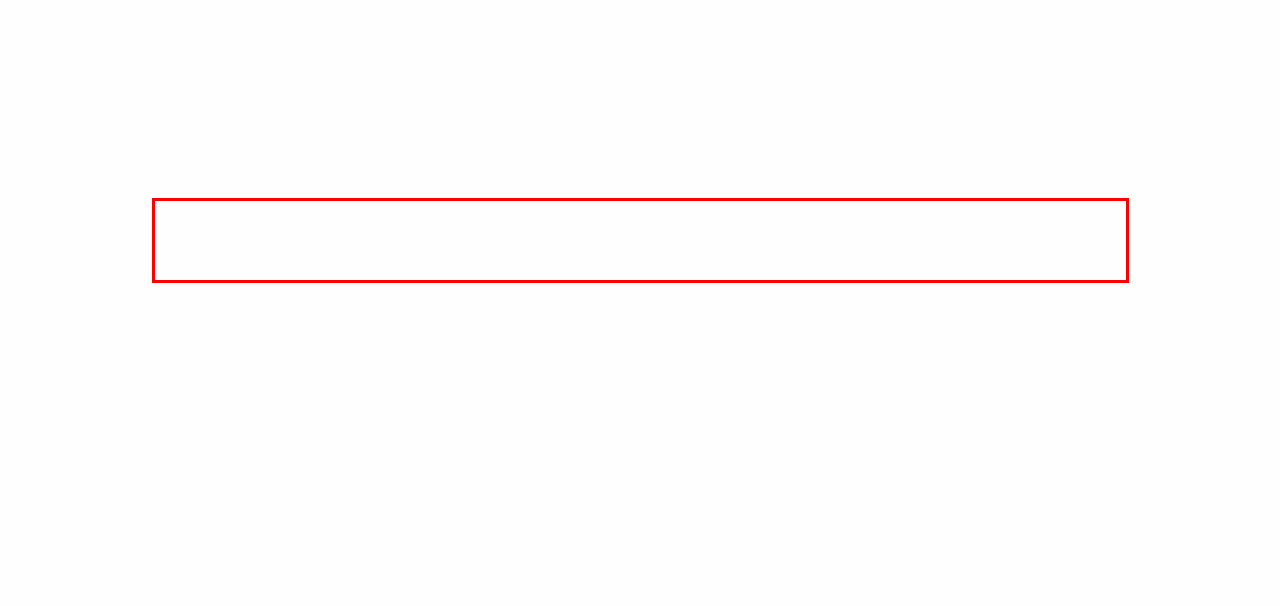View the screenshot of the webpage and identify the UI element surrounded by a red bounding box. Extract the text contained within this red bounding box.

Top image: Steam extracted from deep underground in northern Nevada using enhanced geothermal systems technology is helping to power this geothermal power plant. Photo courtesy of Google.